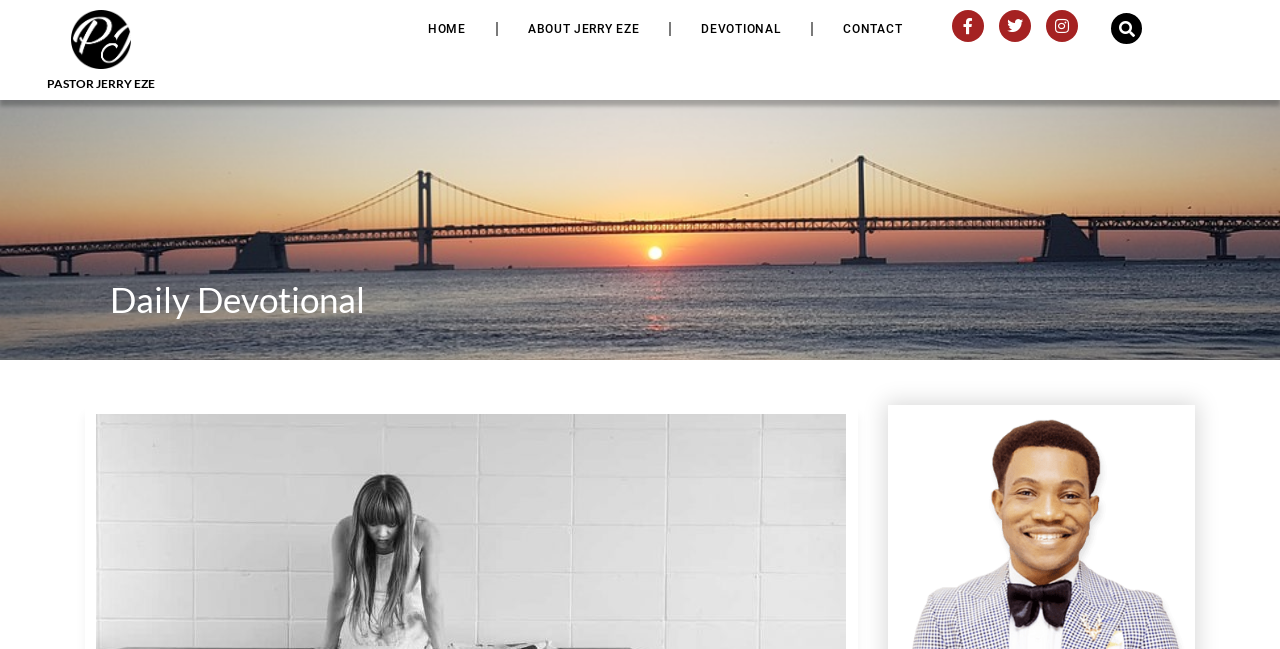Please provide a one-word or phrase answer to the question: 
What is the name of the pastor?

Jerry Eze